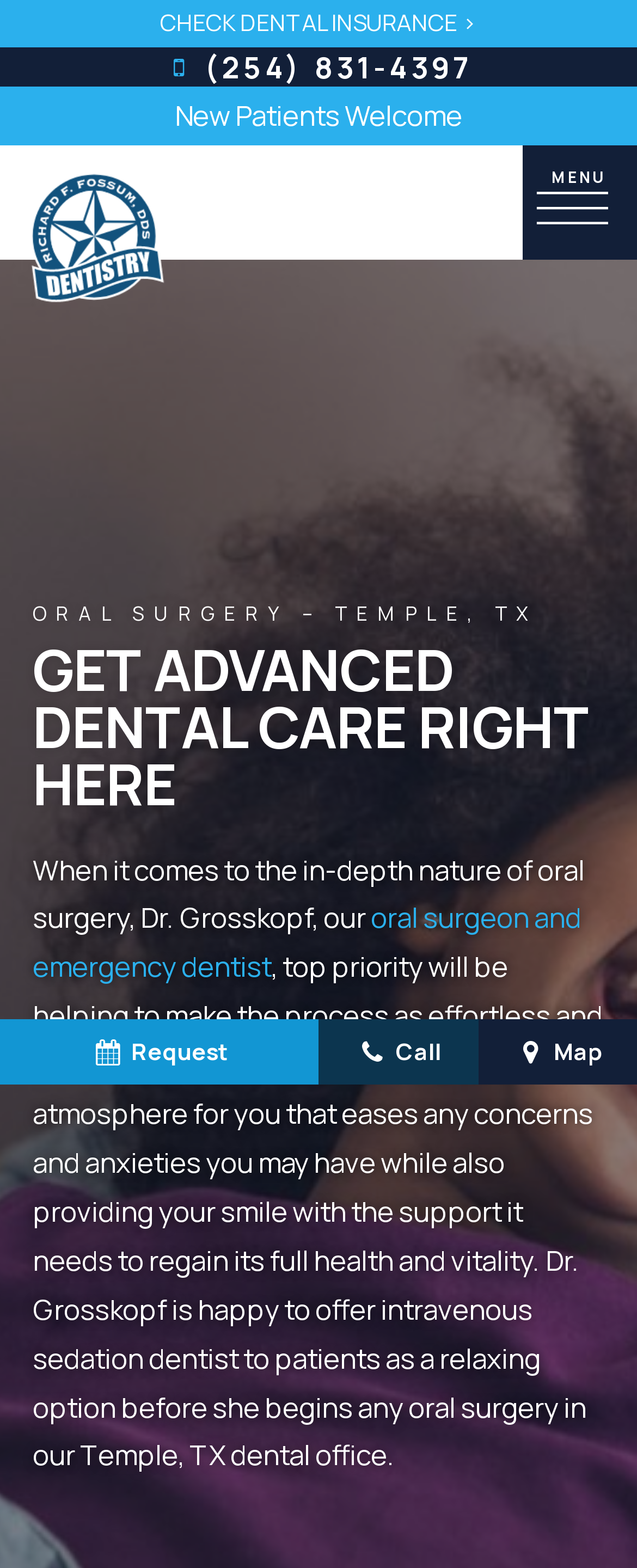How can patients request an appointment?
Observe the image and answer the question with a one-word or short phrase response.

By clicking the 'Request' button